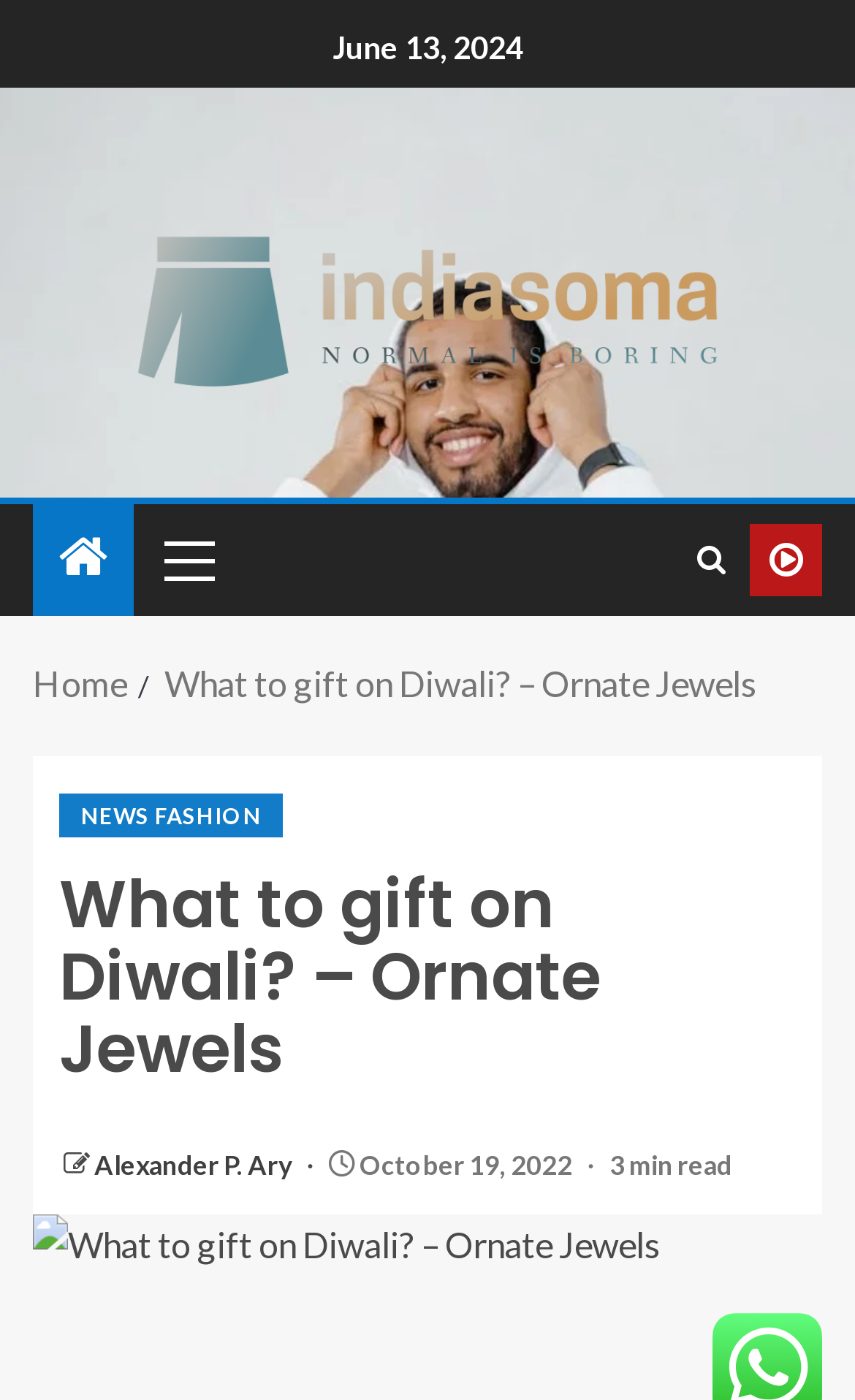Please indicate the bounding box coordinates of the element's region to be clicked to achieve the instruction: "go back to Home". Provide the coordinates as four float numbers between 0 and 1, i.e., [left, top, right, bottom].

[0.038, 0.473, 0.149, 0.502]